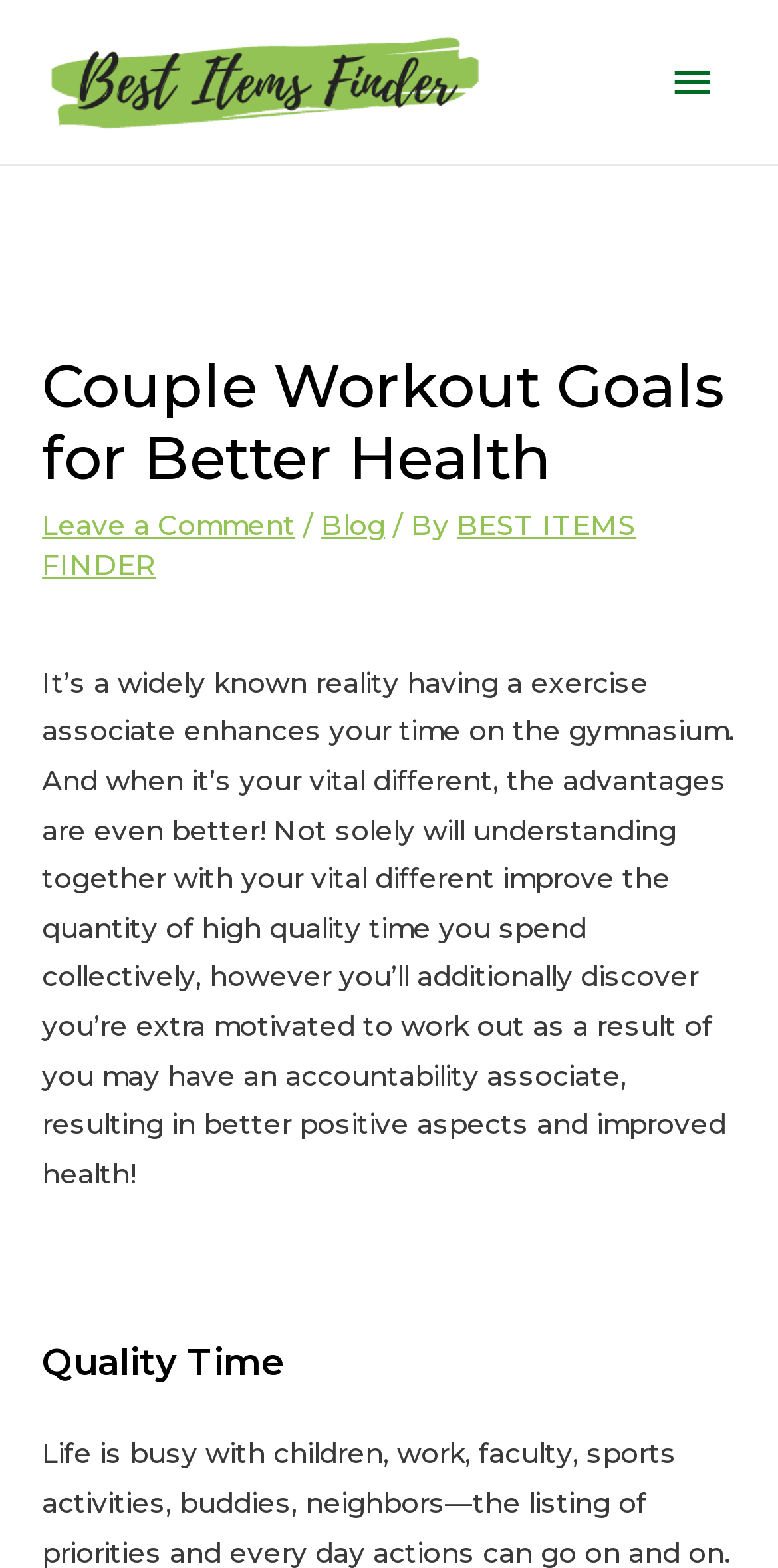Please provide a short answer using a single word or phrase for the question:
What is the text on the top-left image?

Best Items Finder